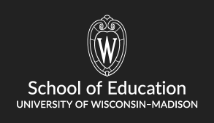Based on the image, provide a detailed and complete answer to the question: 
What does the stylized 'W' represent?

The caption explains that the stylized 'W' is a prominent feature of the emblem and represents the University of Wisconsin-Madison, highlighting its connection to the institution.